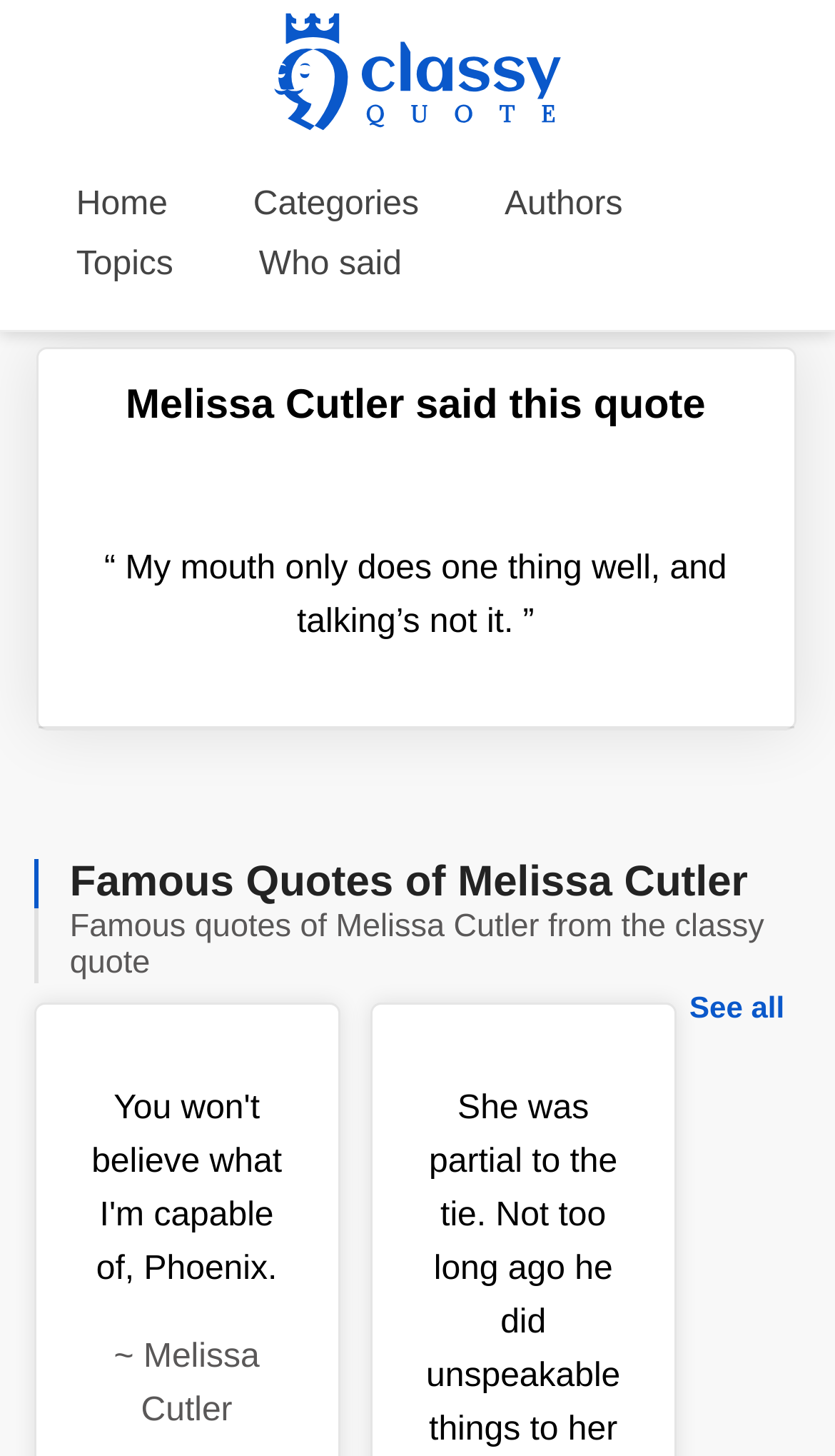Where is the 'See all' link located?
Please look at the screenshot and answer in one word or a short phrase.

Below the section title